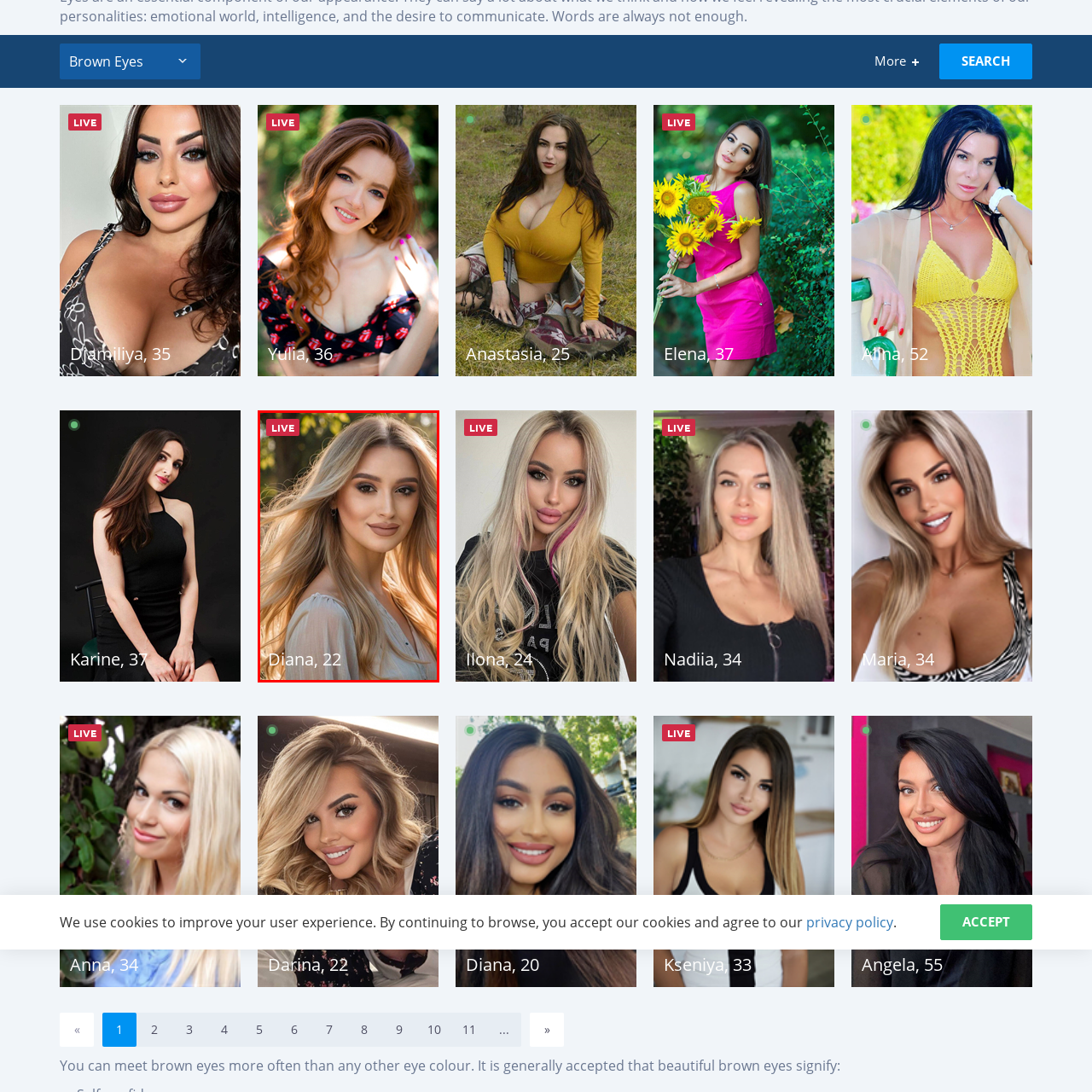Observe the content inside the red rectangle and respond to the question with one word or phrase: 
What is the color of Diana's hair?

Not specified